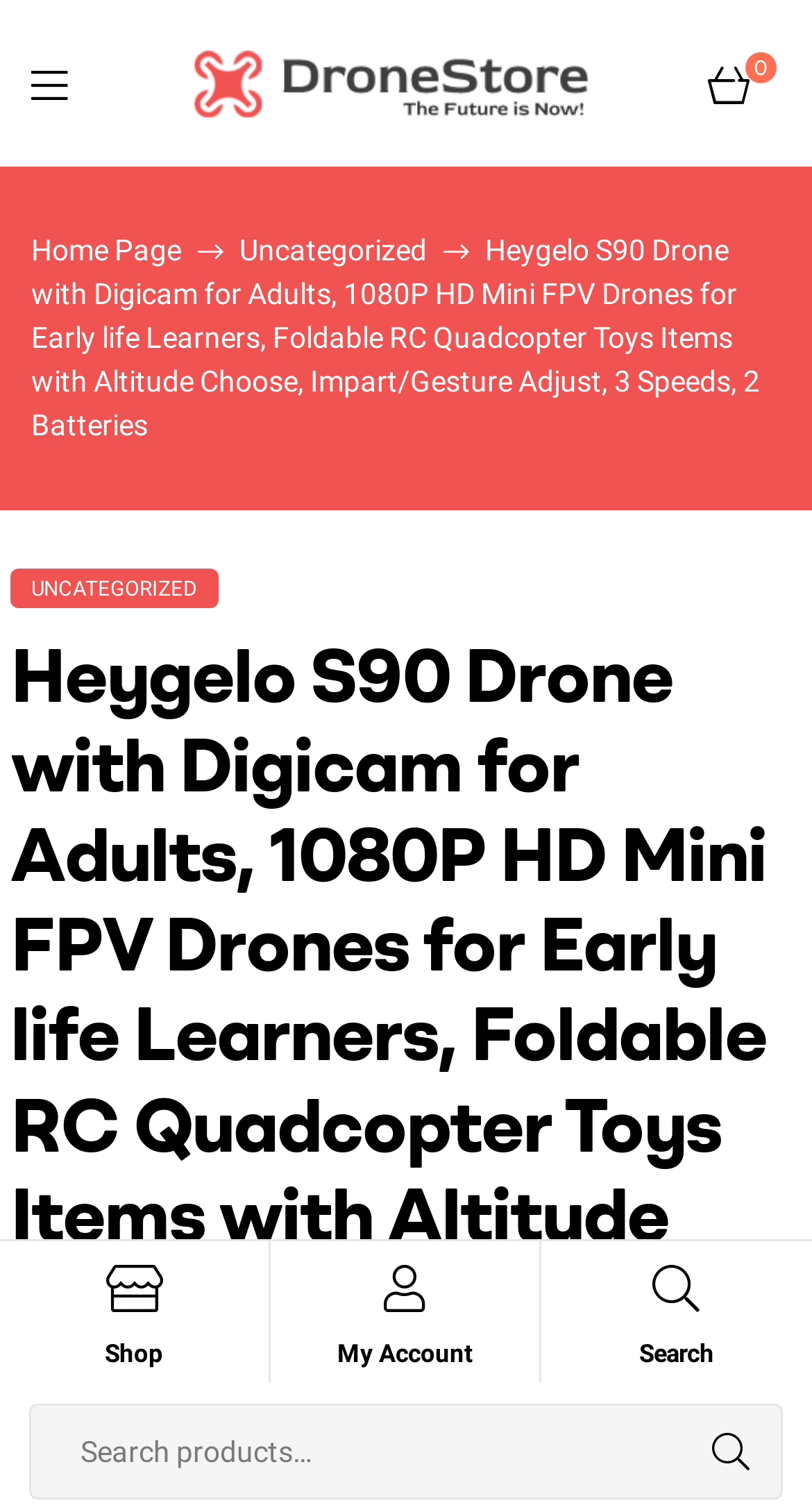Please identify the bounding box coordinates of the region to click in order to complete the given instruction: "Learn about neck injuries". The coordinates should be four float numbers between 0 and 1, i.e., [left, top, right, bottom].

None